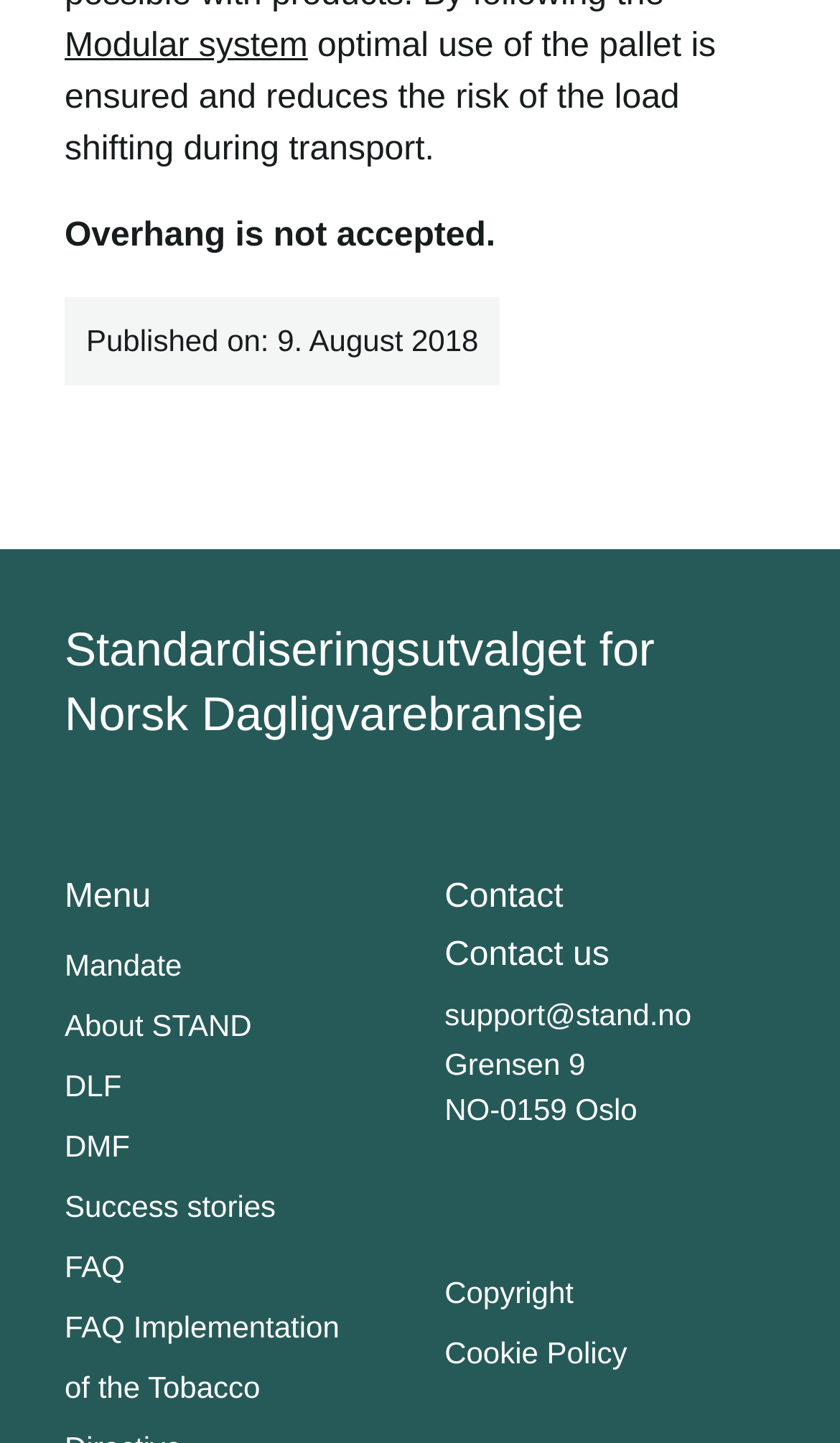Pinpoint the bounding box coordinates of the area that should be clicked to complete the following instruction: "Go to Mandate". The coordinates must be given as four float numbers between 0 and 1, i.e., [left, top, right, bottom].

[0.077, 0.652, 0.217, 0.685]